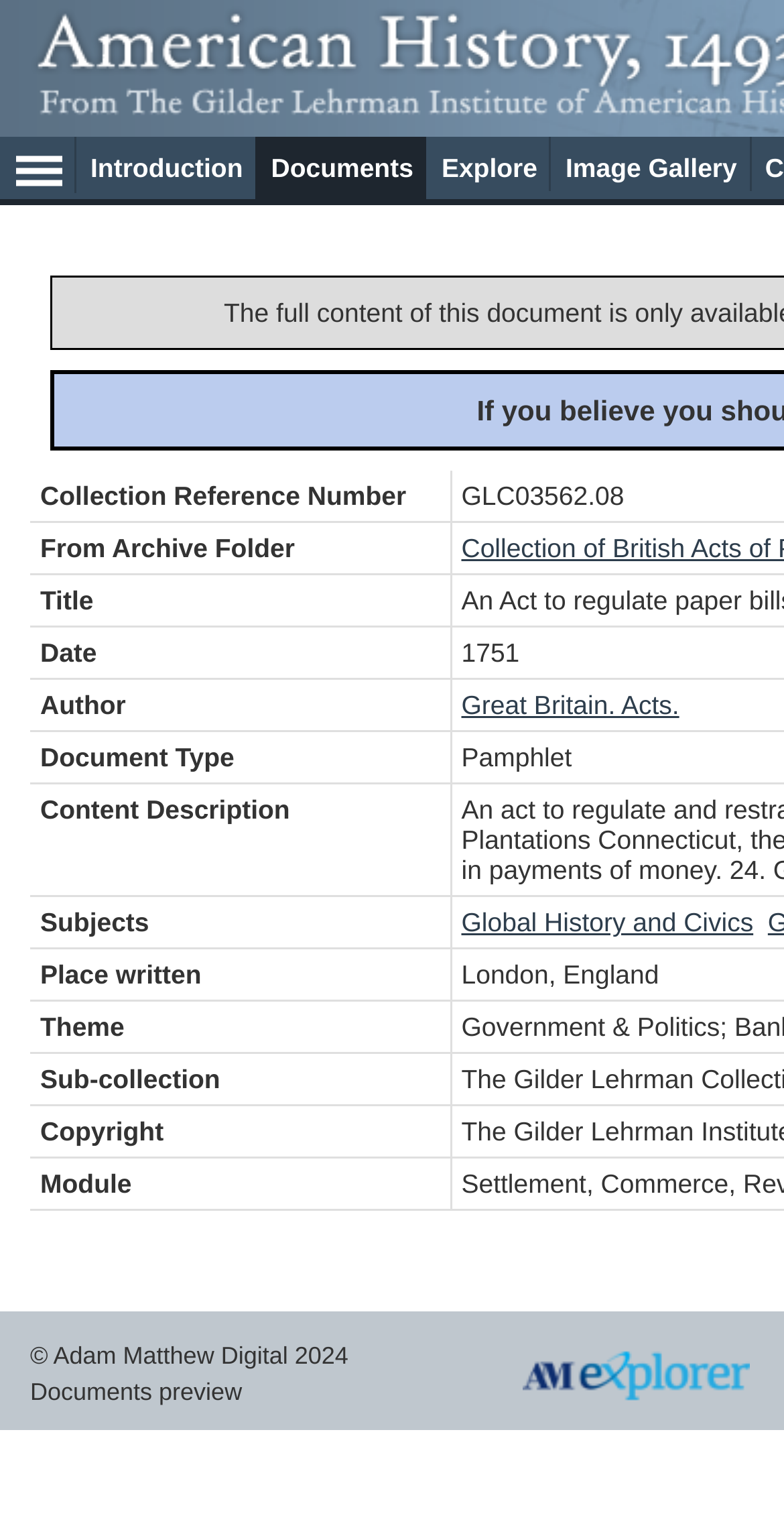How many grid cells are in the Image Gallery section?
From the image, provide a succinct answer in one word or a short phrase.

12